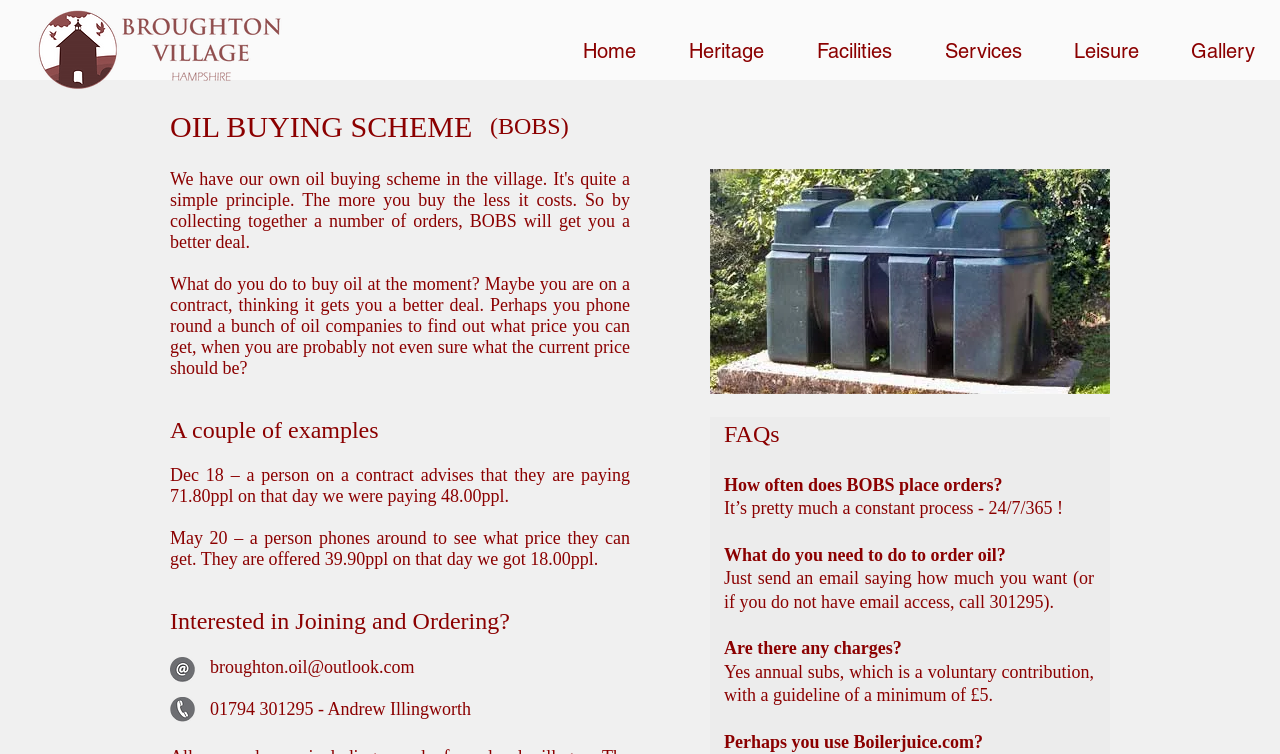Ascertain the bounding box coordinates for the UI element detailed here: "aria-label="Share story"". The coordinates should be provided as [left, top, right, bottom] with each value being a float between 0 and 1.

None